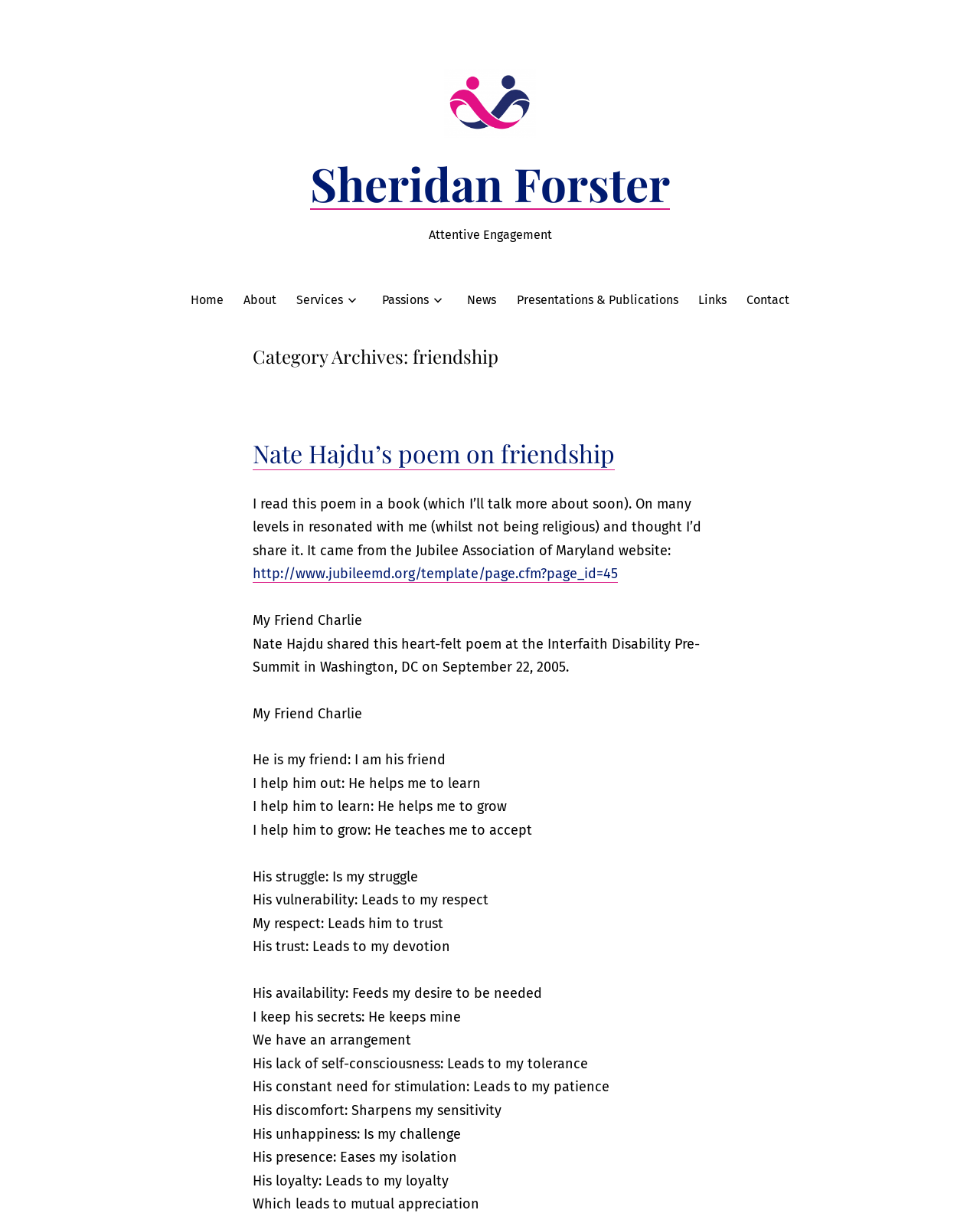Answer the question below with a single word or a brief phrase: 
How many links are there in the main navigation?

7